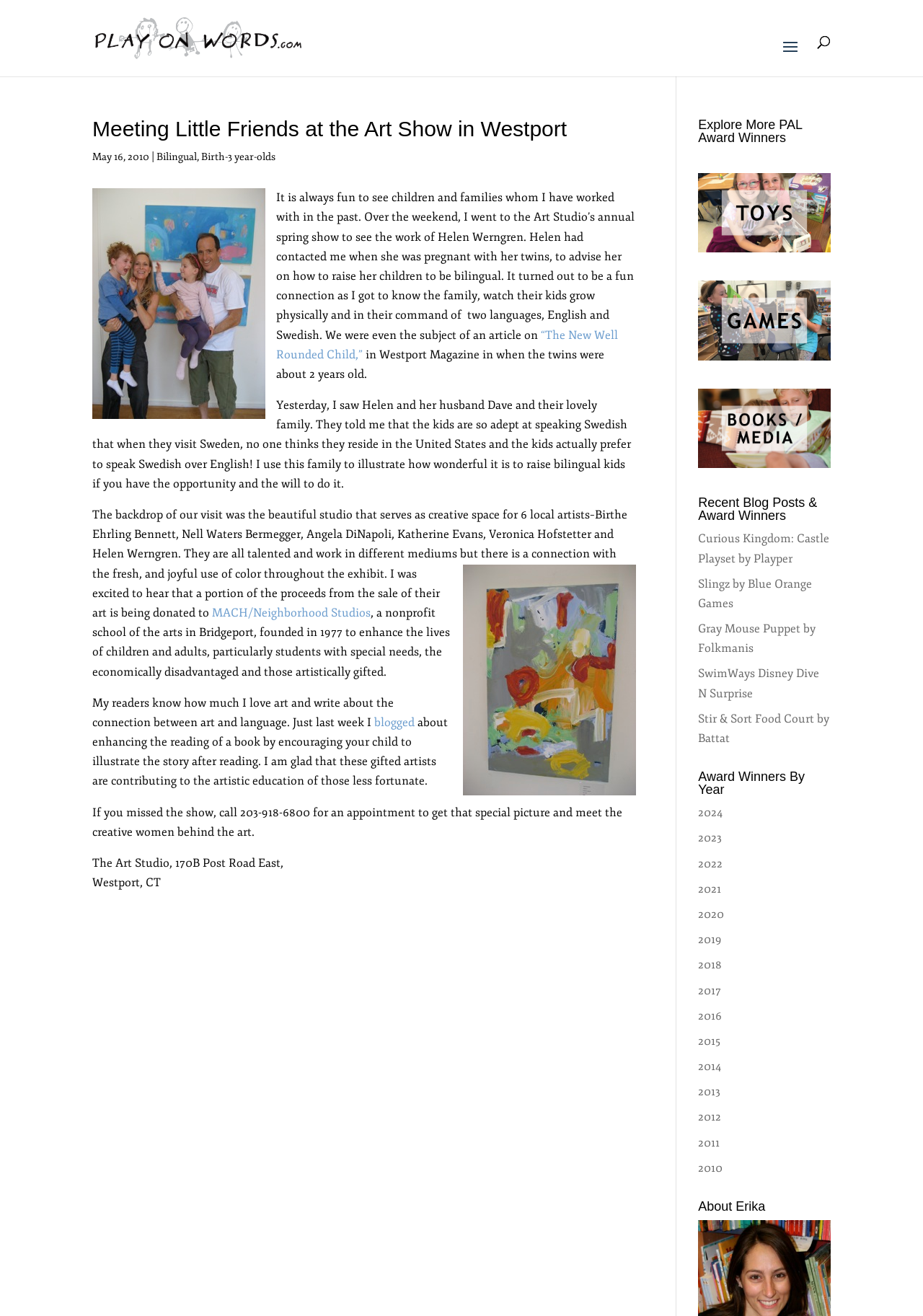Summarize the webpage with intricate details.

This webpage is about a personal blog post titled "Meeting Little Friends at the Art Show in Westport" by Erika. At the top of the page, there is a link to "Play on Words" and an image with the same name. Below that, there is a search bar and an article section that takes up most of the page.

The article section starts with a heading that matches the title of the blog post, followed by the date "May 16, 2010". There are several paragraphs of text that describe the author's experience attending an art show and reconnecting with a family she had worked with in the past. The text also mentions the family's bilingual children and their language skills.

The article section also includes several links to other articles or websites, including "The New Well Rounded Child", "MACH/Neighborhood Studios", and "blogged". There are also mentions of art and language, as well as the connection between the two.

At the bottom of the article section, there is contact information for The Art Studio, including an address and phone number.

On the right side of the page, there are several sections with headings, including "Explore More PAL Award Winners", "Recent Blog Posts & Award Winners", and "Award Winners By Year". These sections contain links to other articles or websites, as well as images. The "Award Winners By Year" section has links to different years, ranging from 2010 to 2024.

Finally, at the very bottom of the page, there is a heading that says "About Erika", but it does not contain any additional information.